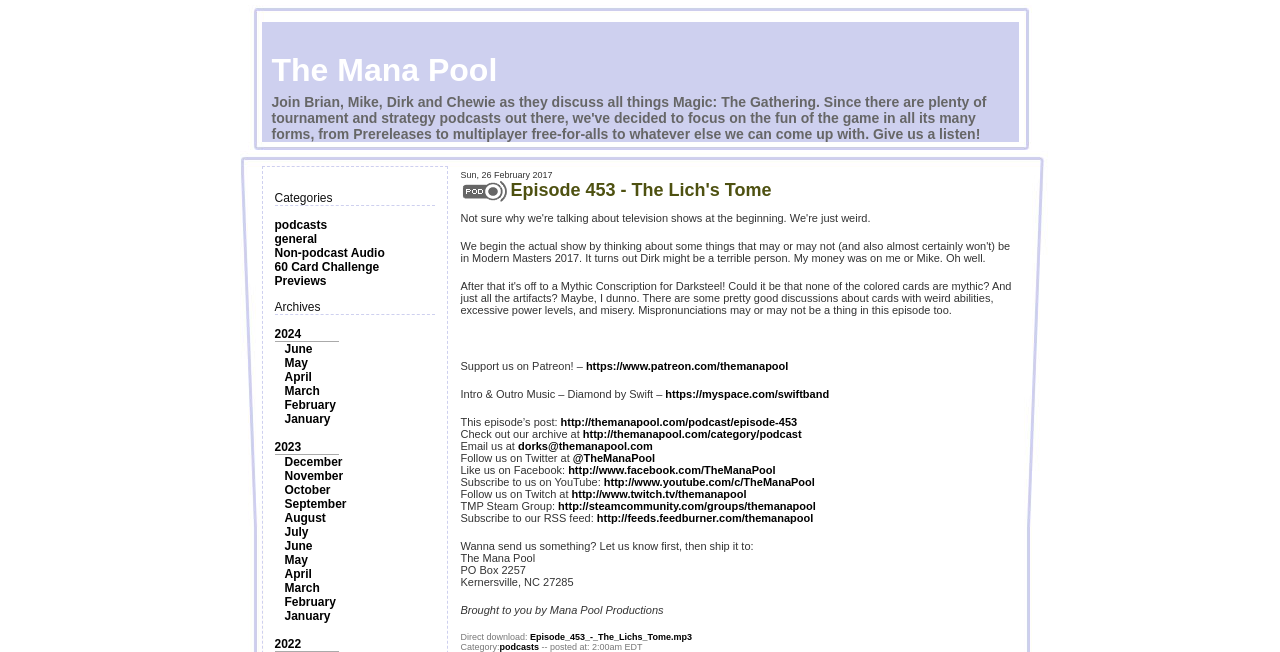Could you highlight the region that needs to be clicked to execute the instruction: "Check out our archive"?

[0.455, 0.656, 0.626, 0.675]